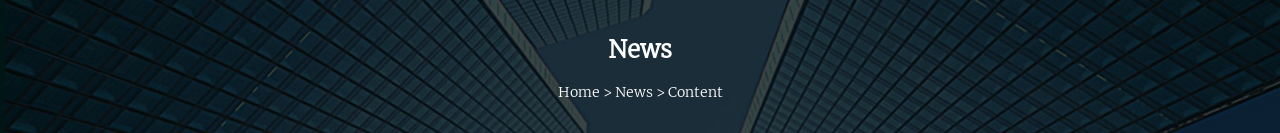Refer to the image and offer a detailed explanation in response to the question: What is the design style of the background?

The caption describes the background as having 'sleek, reflective glass surfaces of towering buildings', which suggests a modern and sleek design style. This is further reinforced by the description of the overall aesthetic as combining 'professionalism with modern design'.